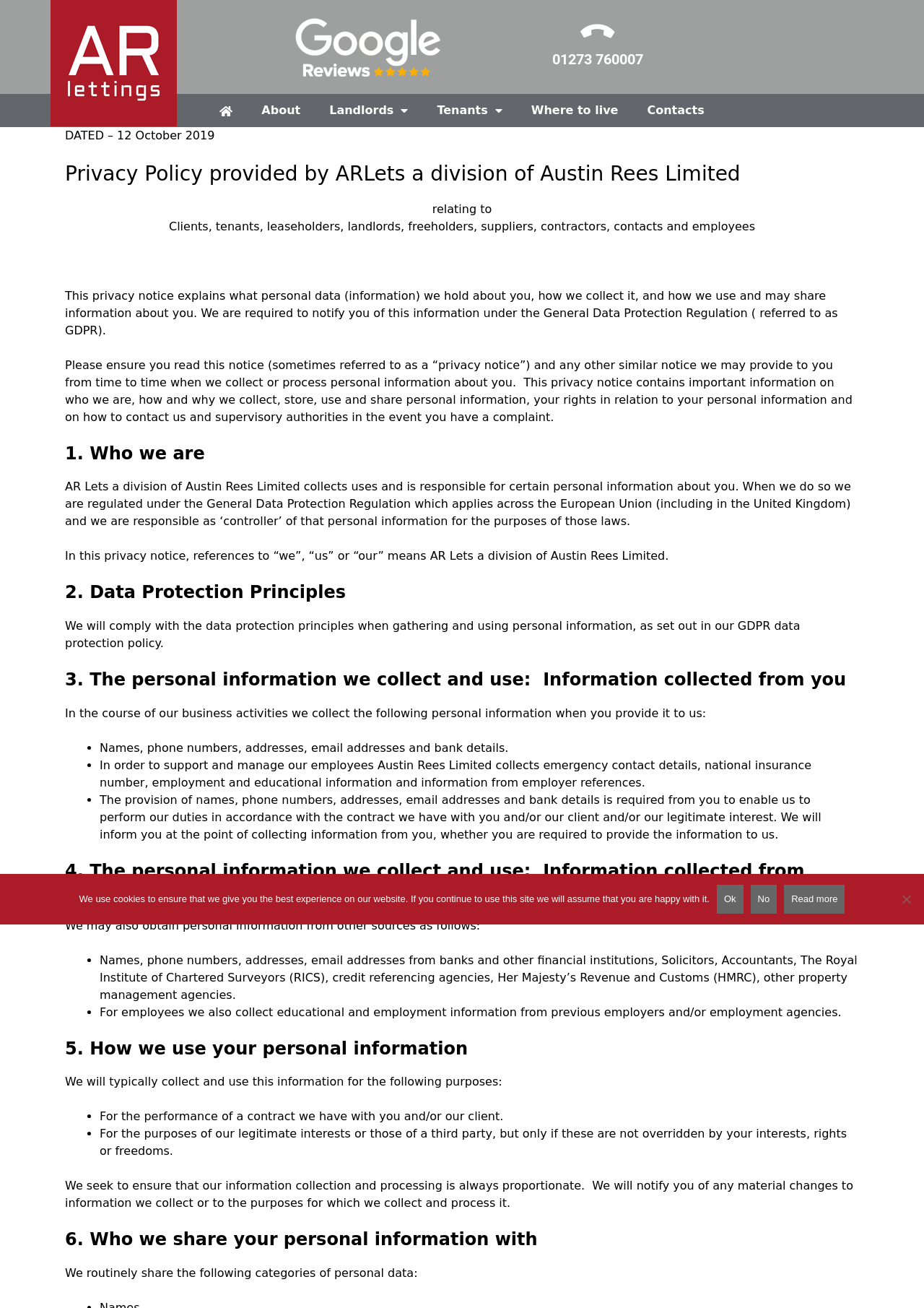Could you determine the bounding box coordinates of the clickable element to complete the instruction: "Read the 'Privacy Policy'"? Provide the coordinates as four float numbers between 0 and 1, i.e., [left, top, right, bottom].

[0.07, 0.124, 0.93, 0.142]